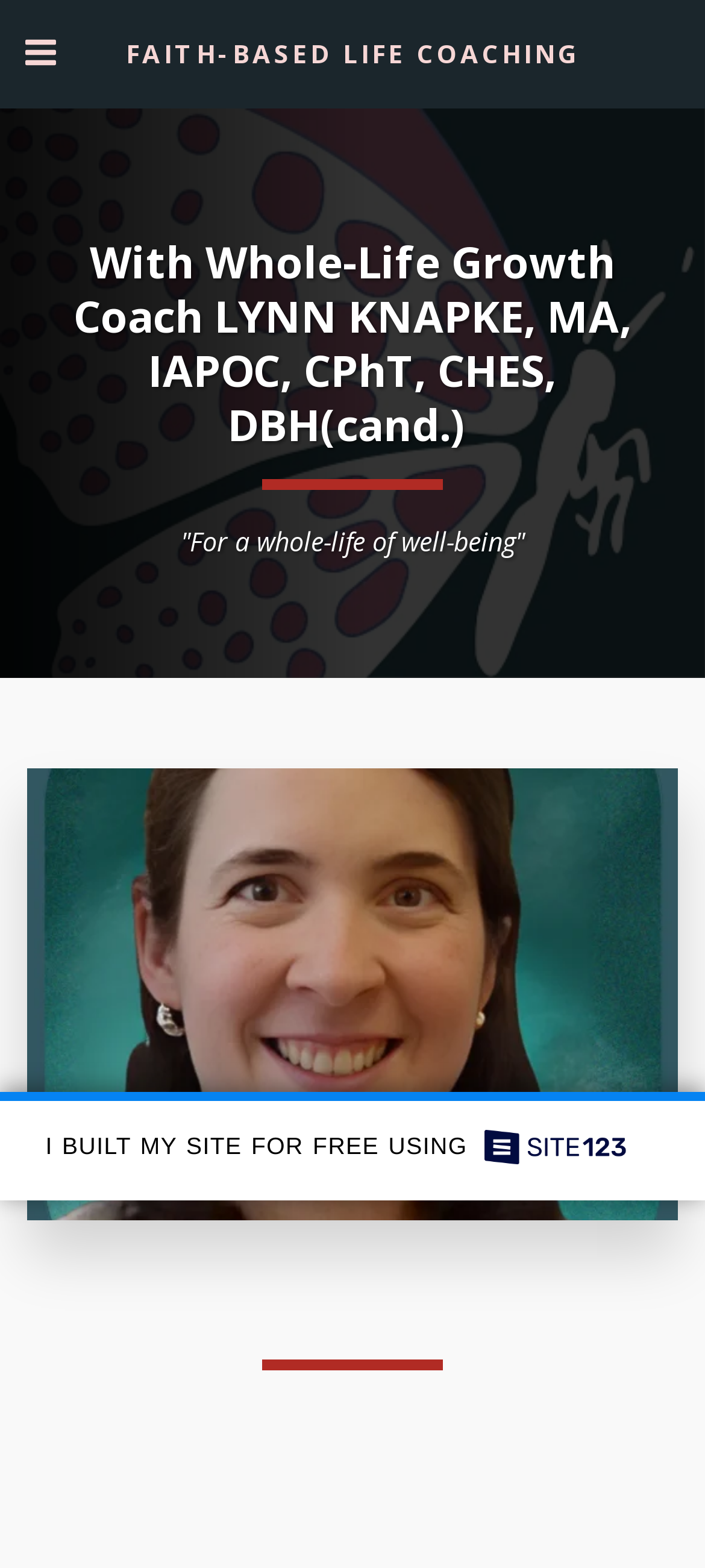Identify the bounding box coordinates for the UI element described as: "alt="bars"".

[0.013, 0.009, 0.1, 0.057]